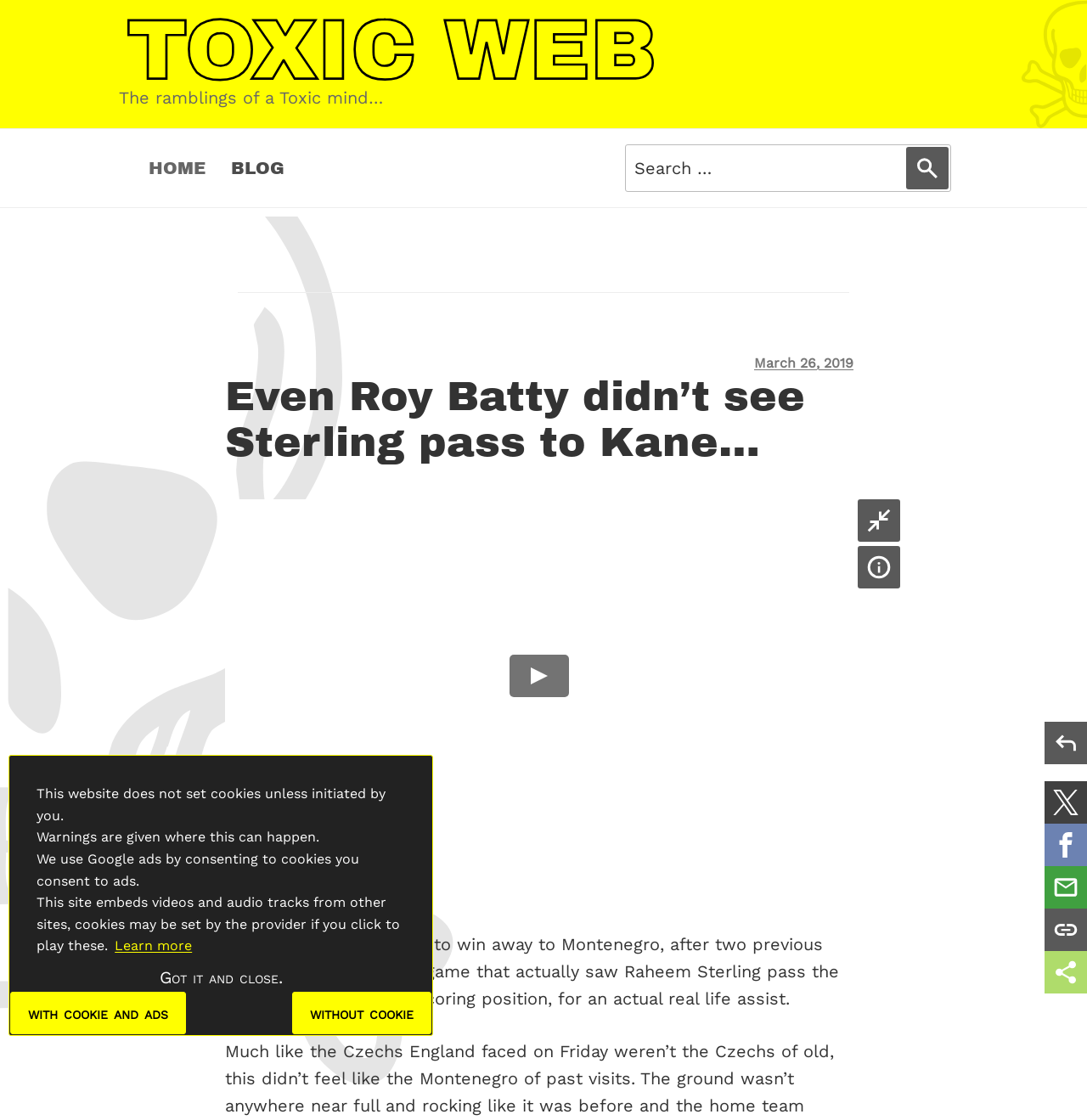Identify the bounding box coordinates for the region to click in order to carry out this instruction: "Share this on Twitter". Provide the coordinates using four float numbers between 0 and 1, formatted as [left, top, right, bottom].

[0.961, 0.697, 1.0, 0.735]